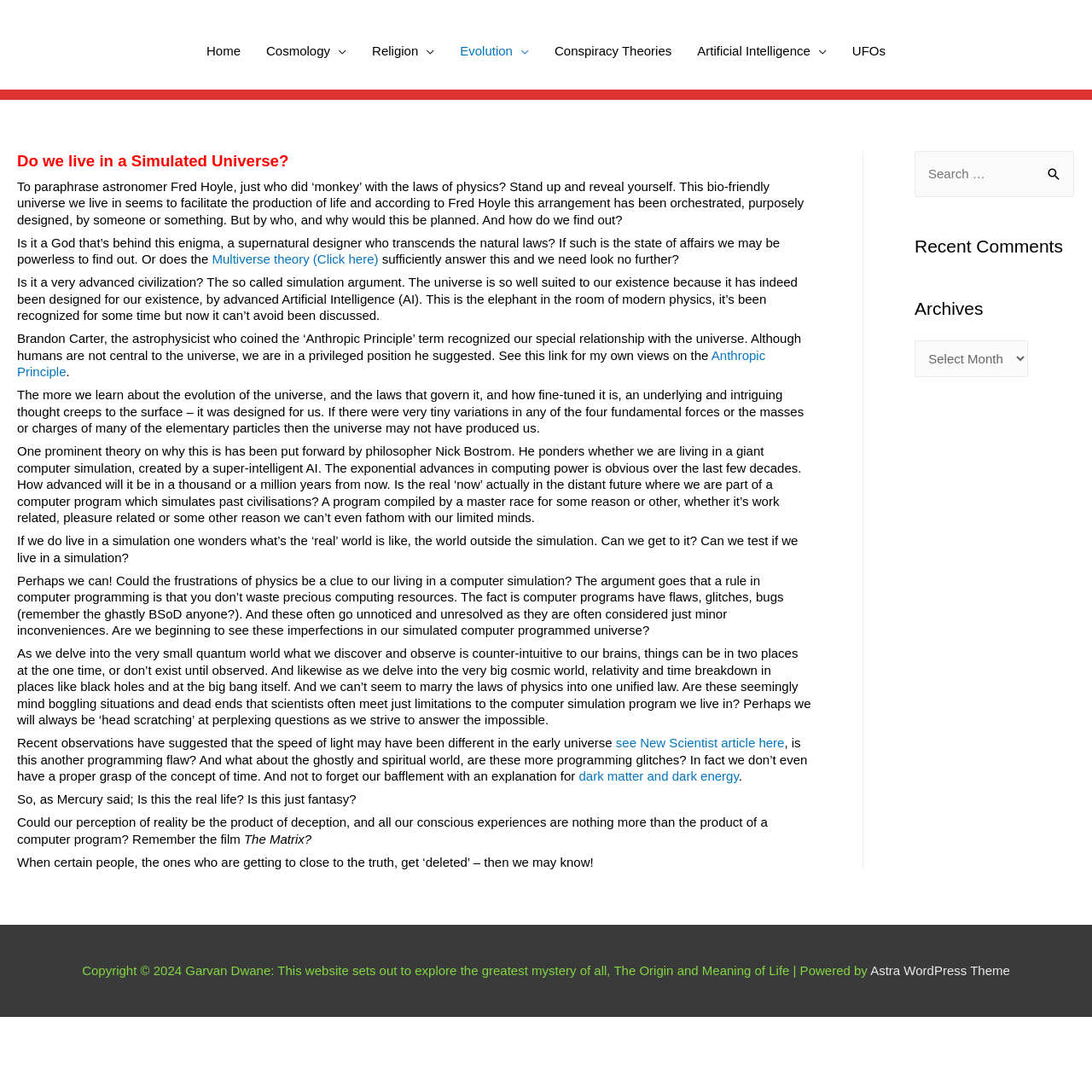Please identify the bounding box coordinates of where to click in order to follow the instruction: "Check the 'Recent Comments'".

[0.838, 0.213, 0.984, 0.238]